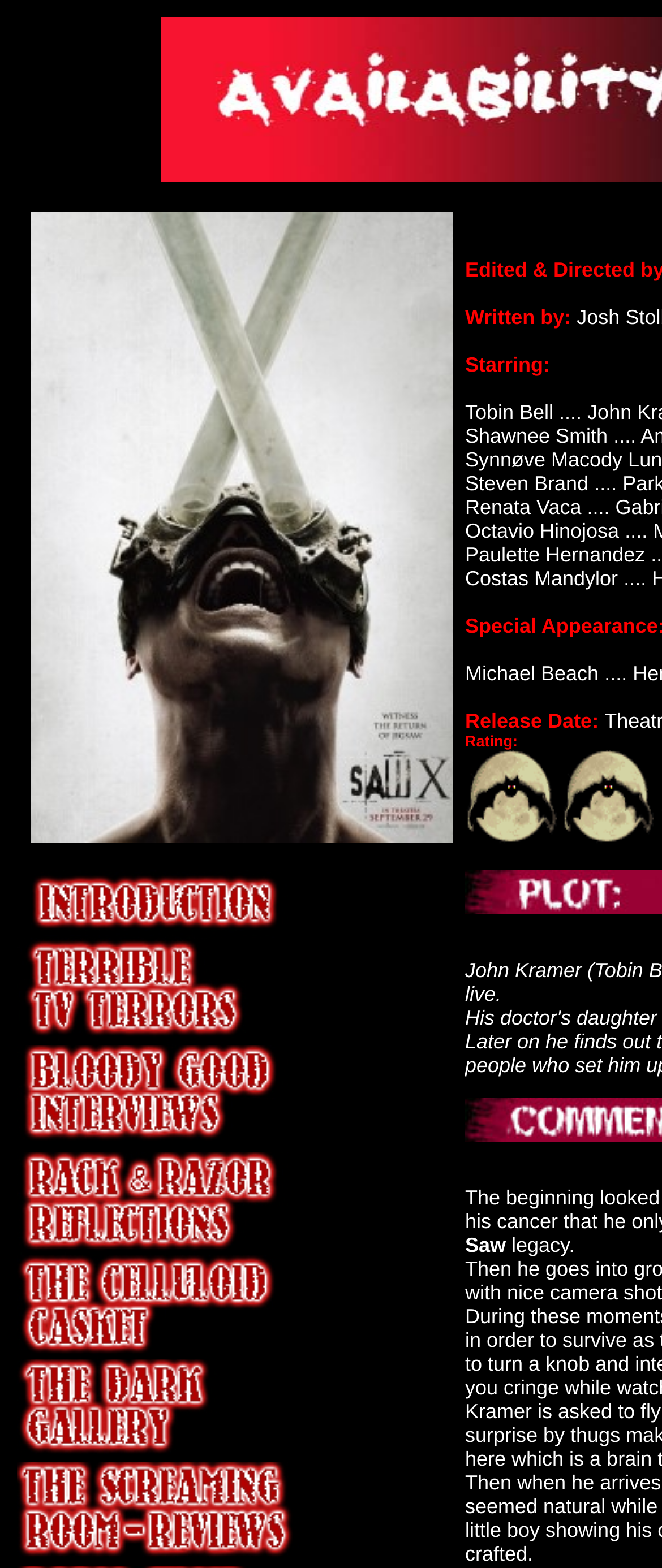Identify the bounding box coordinates of the clickable region required to complete the instruction: "Call the phone number". The coordinates should be given as four float numbers within the range of 0 and 1, i.e., [left, top, right, bottom].

None